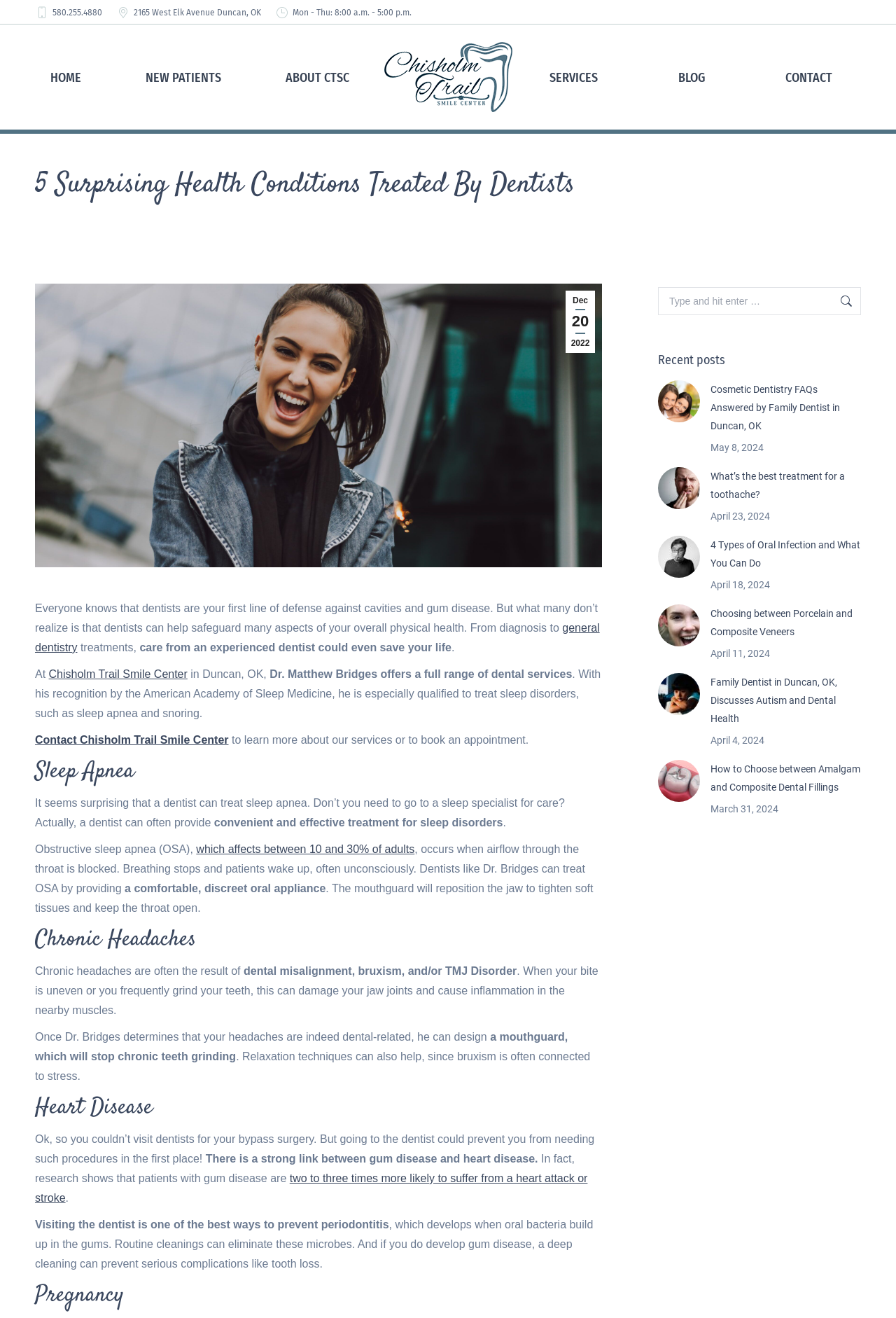Offer an extensive depiction of the webpage and its key elements.

This webpage is about the dental services provided by Chisholm Trail Smile Center in Duncan, OK. At the top of the page, there is a navigation menu with links to "HOME", "NEW PATIENTS", "ABOUT CTSC", "SERVICES", "BLOG", and "CONTACT". Below the navigation menu, there is a heading that reads "5 Surprising Health Conditions Treated By Dentists". 

The main content of the page is divided into sections, each discussing a different health condition that can be treated by dentists, including sleep apnea, chronic headaches, heart disease, and pregnancy. Each section has a heading and a brief description of the condition, followed by a more detailed explanation of how dentists can help treat it.

On the right side of the page, there is a search bar and a section titled "Recent posts" that lists three recent blog articles with images and links to read more. The articles are about cosmetic dentistry, toothaches, and oral infections.

At the top right corner of the page, there is a phone number and an address for the dental center, as well as a link to "Chisholm Trail" with an image of a logo. There is also a section that displays the business hours of the dental center.